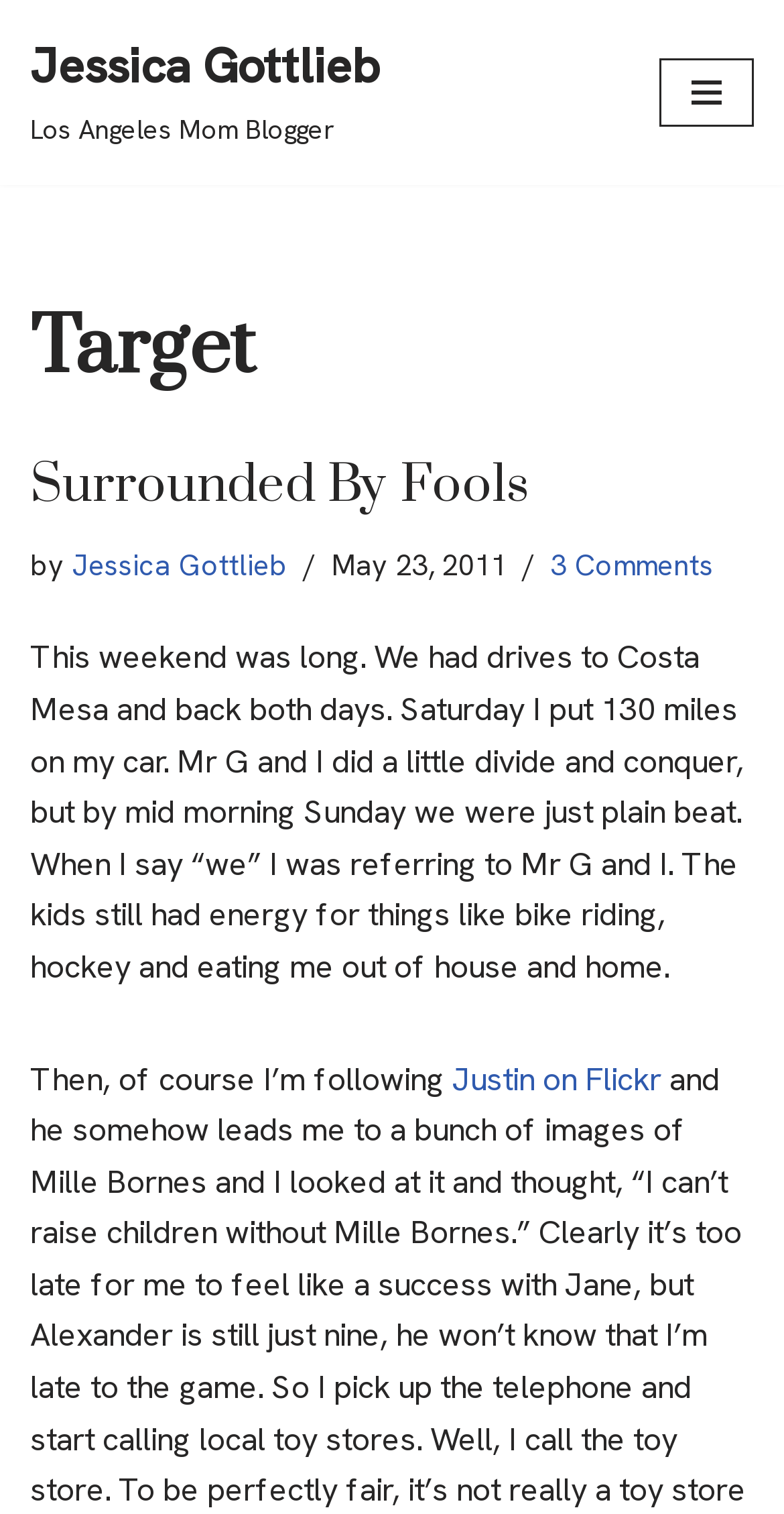What is the name of the article?
Make sure to answer the question with a detailed and comprehensive explanation.

The name of the article can be found in the heading 'Surrounded By Fools' which is located below the main heading 'Target'.